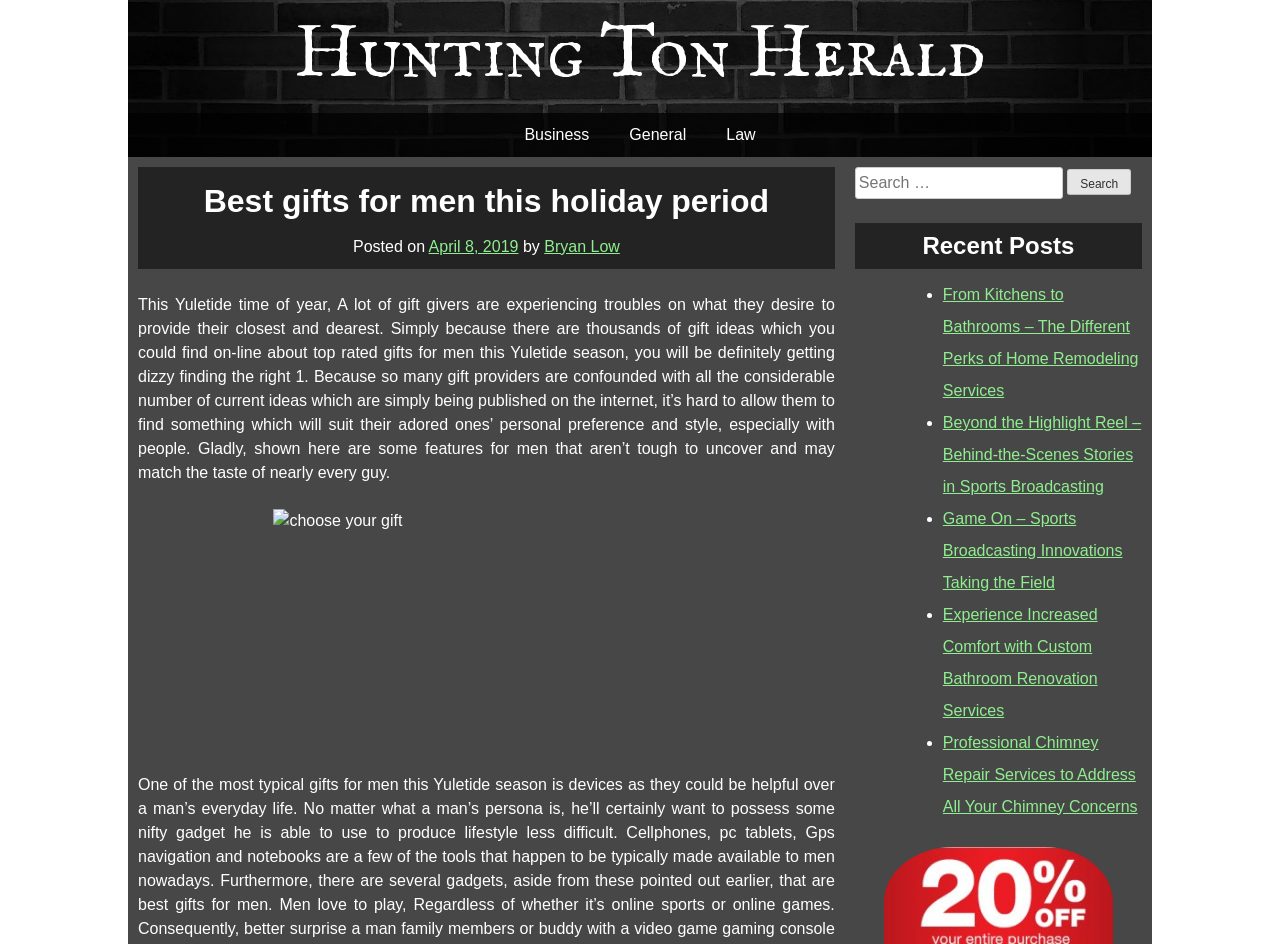What is the date of the post?
Refer to the image and give a detailed answer to the query.

The date of the post can be found in the section below the heading 'Best gifts for men this holiday period', where it says 'Posted on April 8, 2019'.